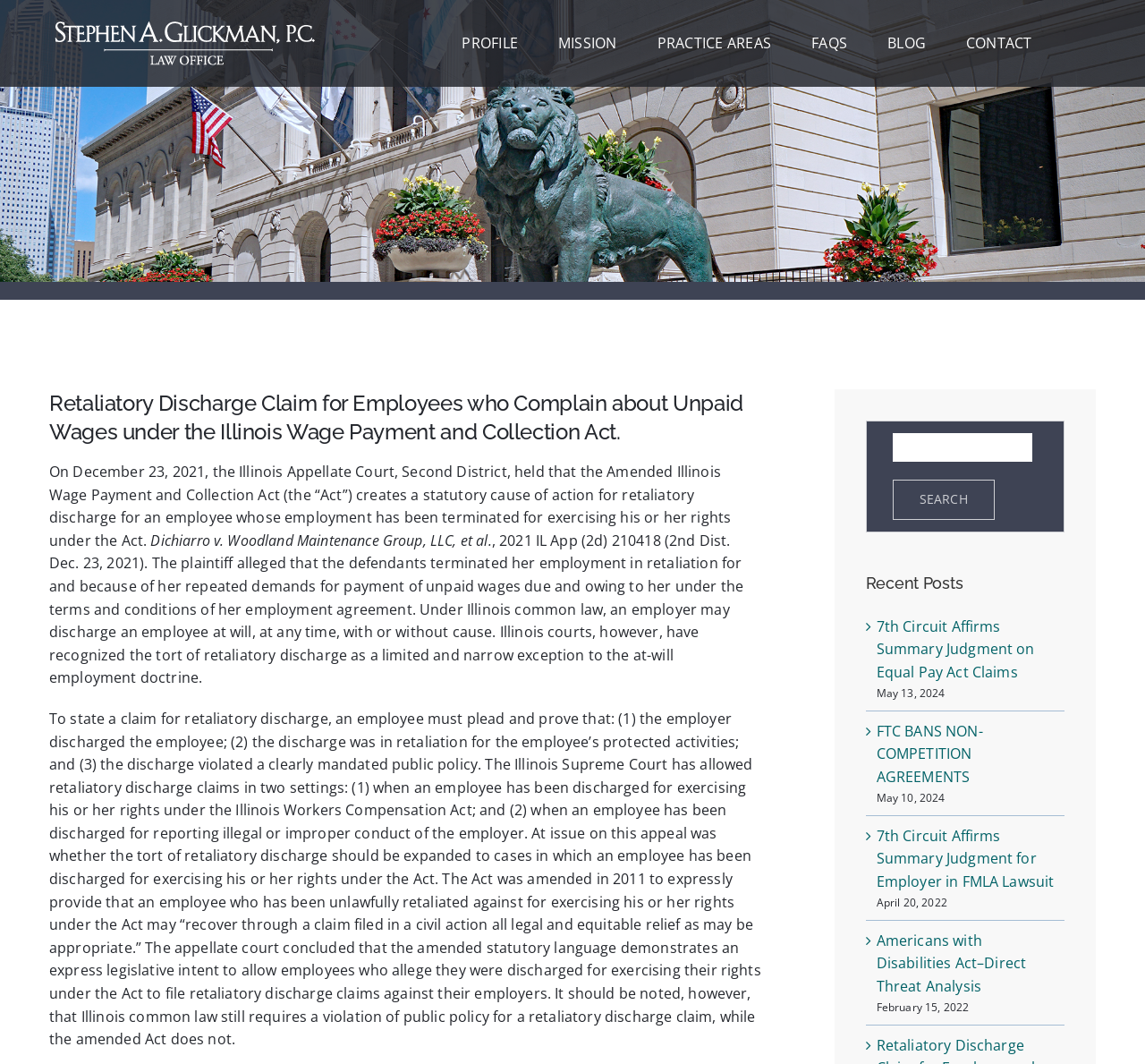Please find the bounding box coordinates (top-left x, top-left y, bottom-right x, bottom-right y) in the screenshot for the UI element described as follows: Practice Areas

[0.574, 0.0, 0.673, 0.081]